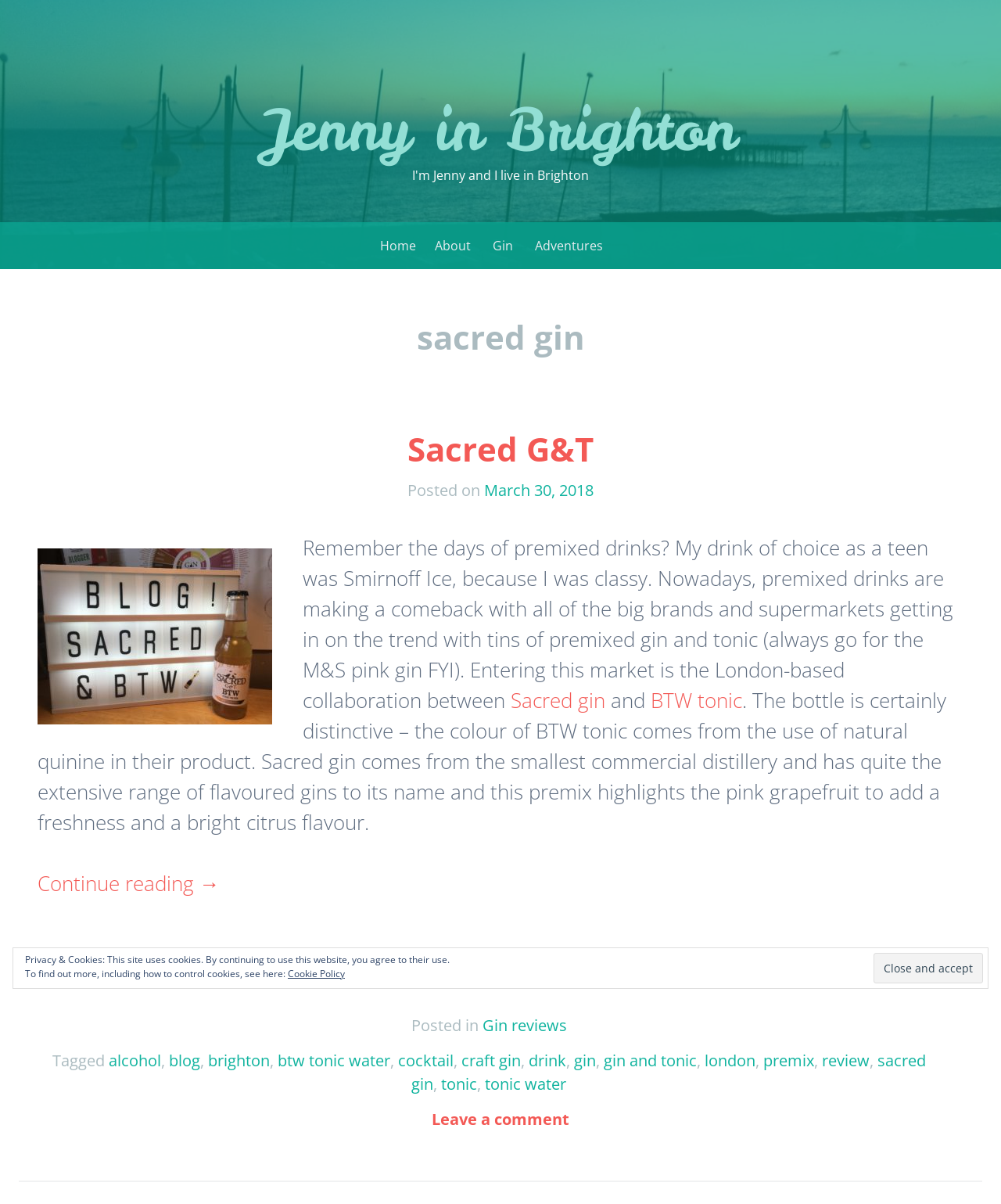Please find the bounding box coordinates of the clickable region needed to complete the following instruction: "Learn more about Sacred gin". The bounding box coordinates must consist of four float numbers between 0 and 1, i.e., [left, top, right, bottom].

[0.51, 0.57, 0.605, 0.594]